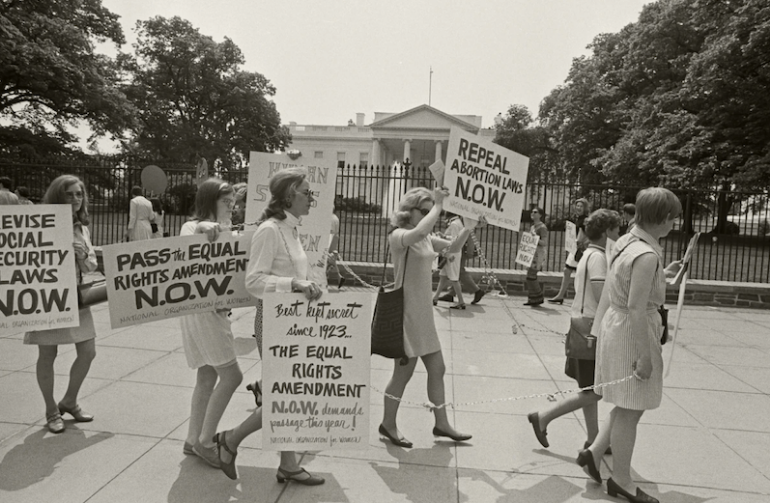Detail every significant feature and component of the image.

The image depicts a historical rally in front of the White House in 1969, where a group of women is advocating for equal rights and women's issues. They are holding banners and signs with various messages, prominently featuring the demand for the passage of the Equal Rights Amendment (ERA) and the repeal of abortion laws. The signs include slogans such as "PASS the EQUAL RIGHTS AMENDMENT N.O.W." and "REPEAL Abortion LAWS N.O.W.," highlighting the urgency of their demands. The women, dressed in period-appropriate attire, march along a pathway, creating a powerful visual statement of solidarity and activism. The backdrop features the iconic White House, symbolizing their direct appeal to governmental authority and their determination to effect change in social policies. This demonstration is part of a broader movement for women's rights, emphasizing both legal equality and reproductive freedom.